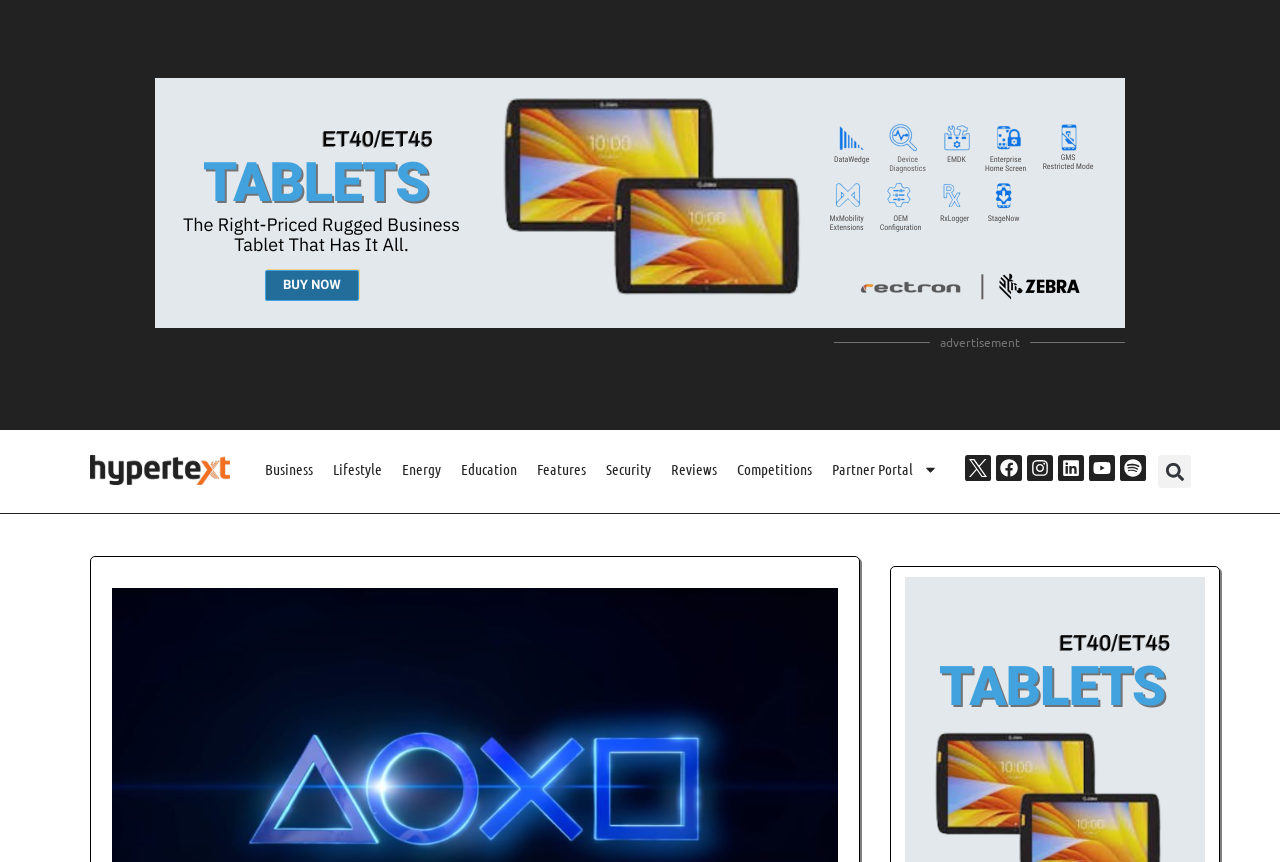Give a detailed account of the webpage, highlighting key information.

The webpage appears to be an article discussing PlayStation's rumored subscription service, comparing it to the best value for money offer available. 

At the top of the page, there is a link on the left side, followed by an advertisement label. On the right side, there are several links to different categories, including Business, Lifestyle, Energy, Education, Features, Security, Reviews, and Competitions. These links are arranged horizontally, with the Partner Portal link at the end, accompanied by a menu icon.

Below these links, there are social media links, including Facebook, Instagram, Linkedin, Youtube, and Spotify, each accompanied by an icon. These links are also arranged horizontally.

On the top-right corner, there is a search bar with a search button. 

The main content of the article is not explicitly described in the accessibility tree, but based on the meta description, it likely discusses PlayStation's subscription service and its competitiveness.